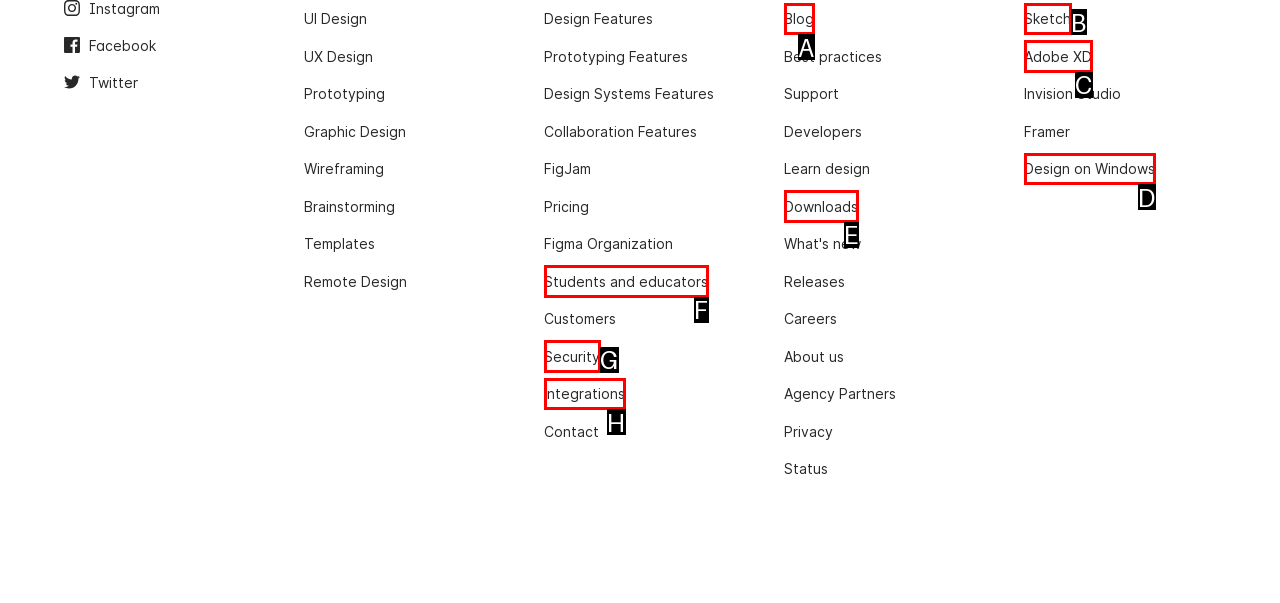Find the option you need to click to complete the following instruction: Check out Sketch
Answer with the corresponding letter from the choices given directly.

B